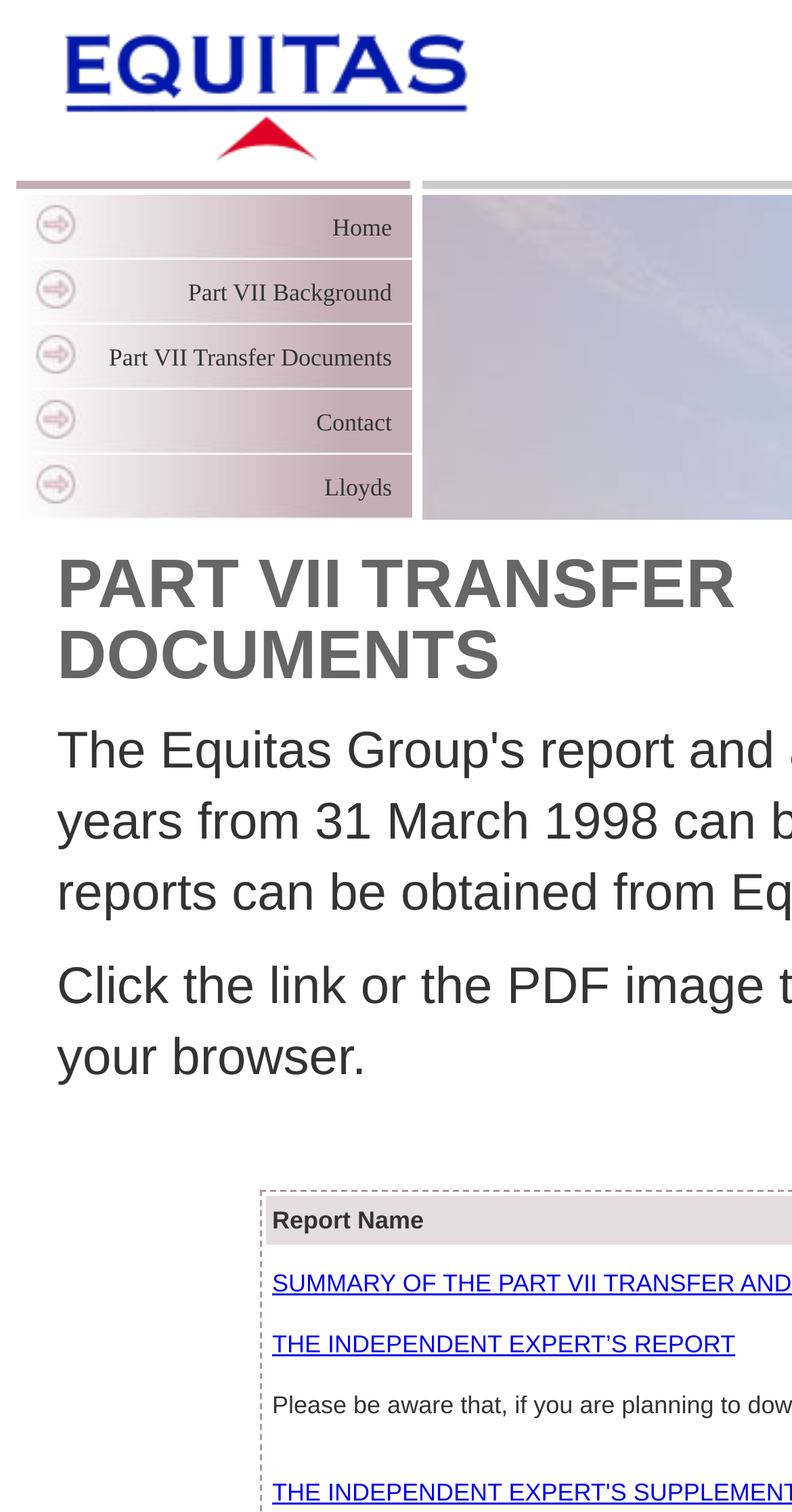What is the position of the 'Contact' link in the navigation menu?
Could you answer the question in a detailed manner, providing as much information as possible?

The 'Contact' link is the fourth link in the navigation menu, located below 'Part VII Transfer Documents' and above 'Lloyds'.